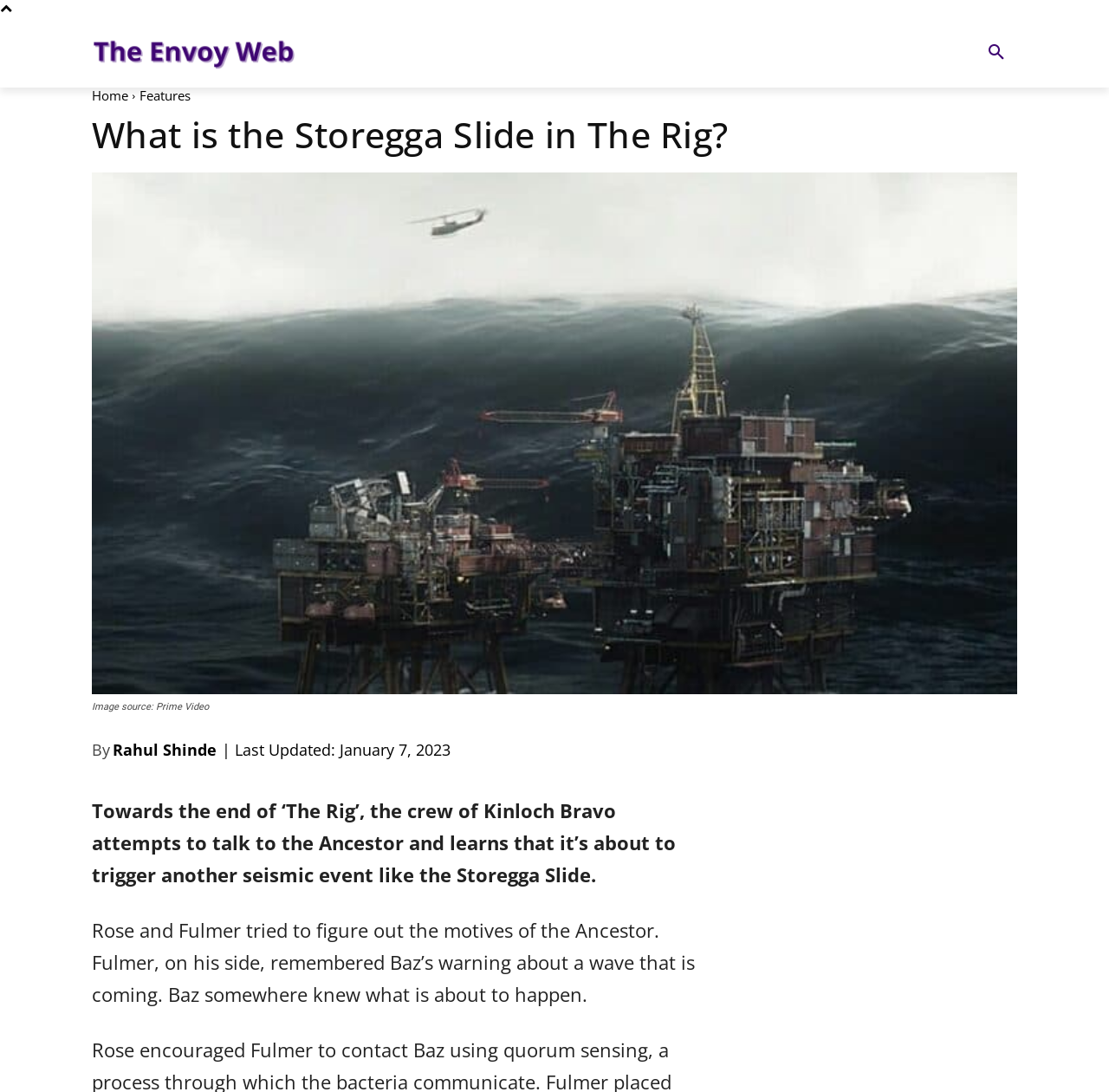Pinpoint the bounding box coordinates of the clickable area necessary to execute the following instruction: "Read the article by Rahul Shinde". The coordinates should be given as four float numbers between 0 and 1, namely [left, top, right, bottom].

[0.102, 0.674, 0.195, 0.698]